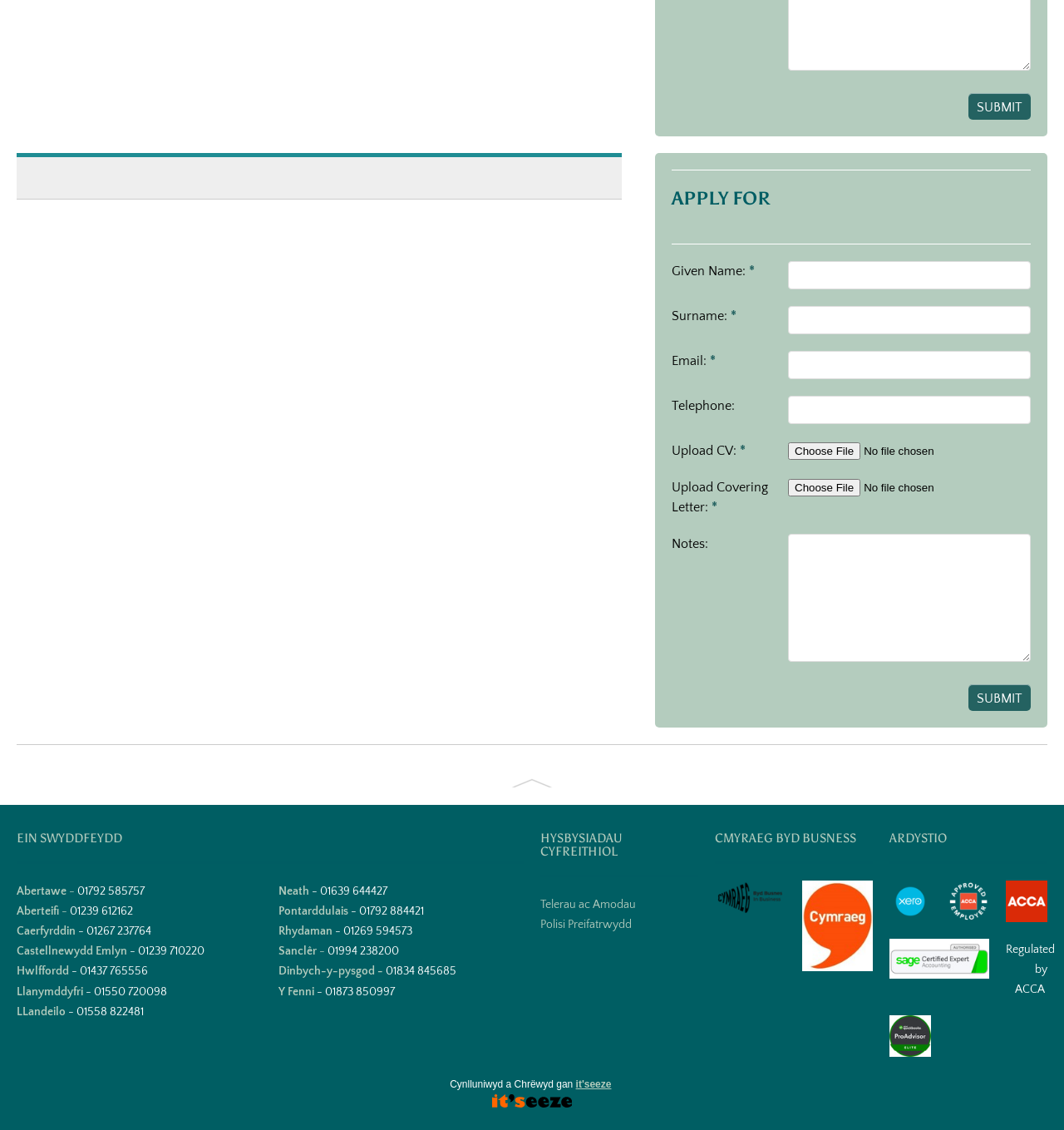How many links are listed under 'HYSBYSIADAU CYFREITHIOL'?
Answer with a single word or short phrase according to what you see in the image.

2